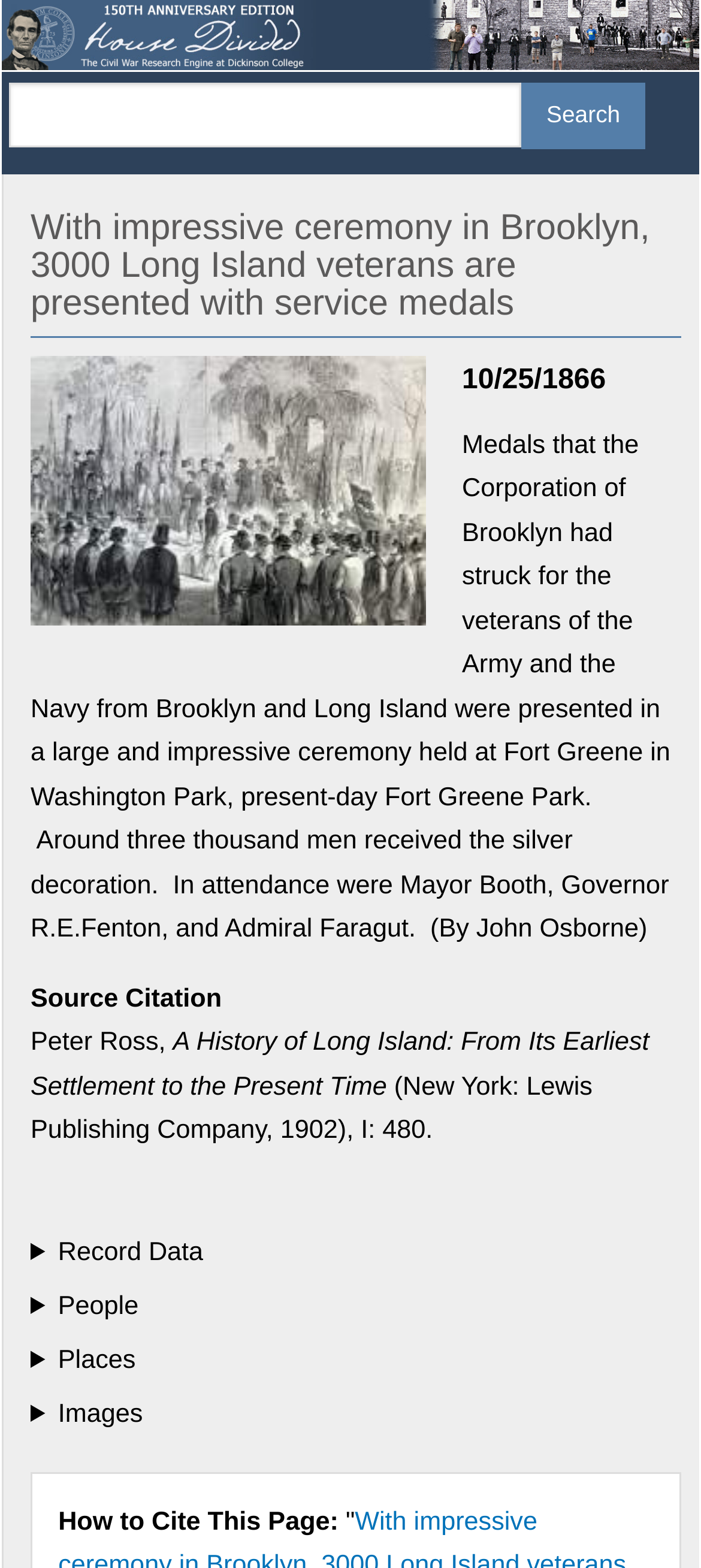Find the bounding box coordinates for the area that should be clicked to accomplish the instruction: "View image details".

[0.044, 0.304, 0.608, 0.322]